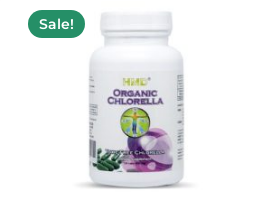Give a comprehensive caption that covers the entire image content.

The image showcases a bottle of HMD Organic Chlorella, a dietary supplement offered at a discounted price, as indicated by the prominent "Sale!" tag in the top left corner. The bottle features a clean and modern design, prominently displaying the label "HMD Organic Chlorella," which highlights its organic nature. The product is packaged in a white bottle with a mix of green and purple accents, suggesting its natural ingredients. This supplement is designed to provide health benefits associated with chlorella, such as detoxification and boosting overall wellness. It's an appealing offer for health-conscious consumers looking to enhance their nutritional intake with organic supplements.